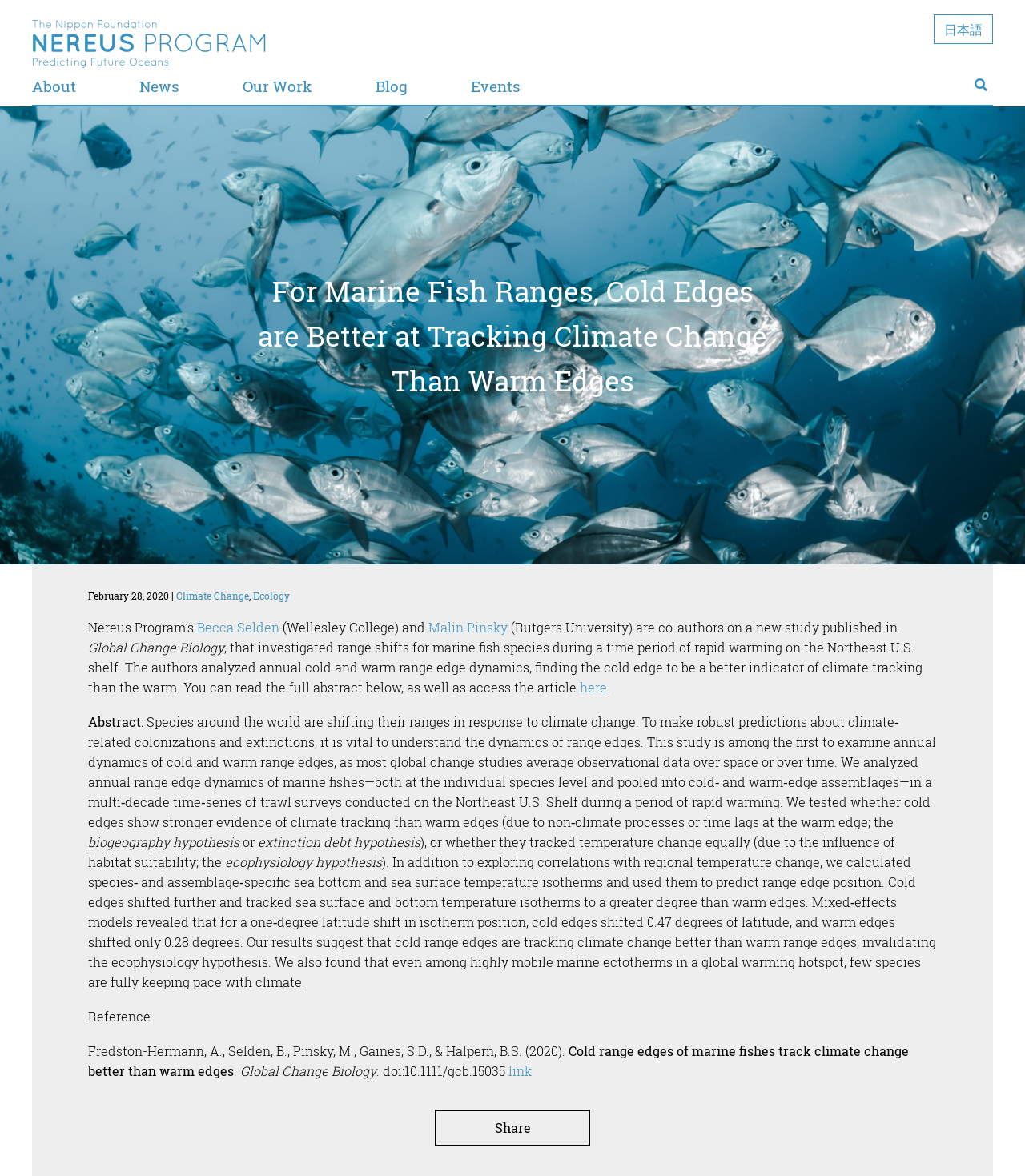Determine the bounding box coordinates for the area you should click to complete the following instruction: "Follow on Facebook".

None